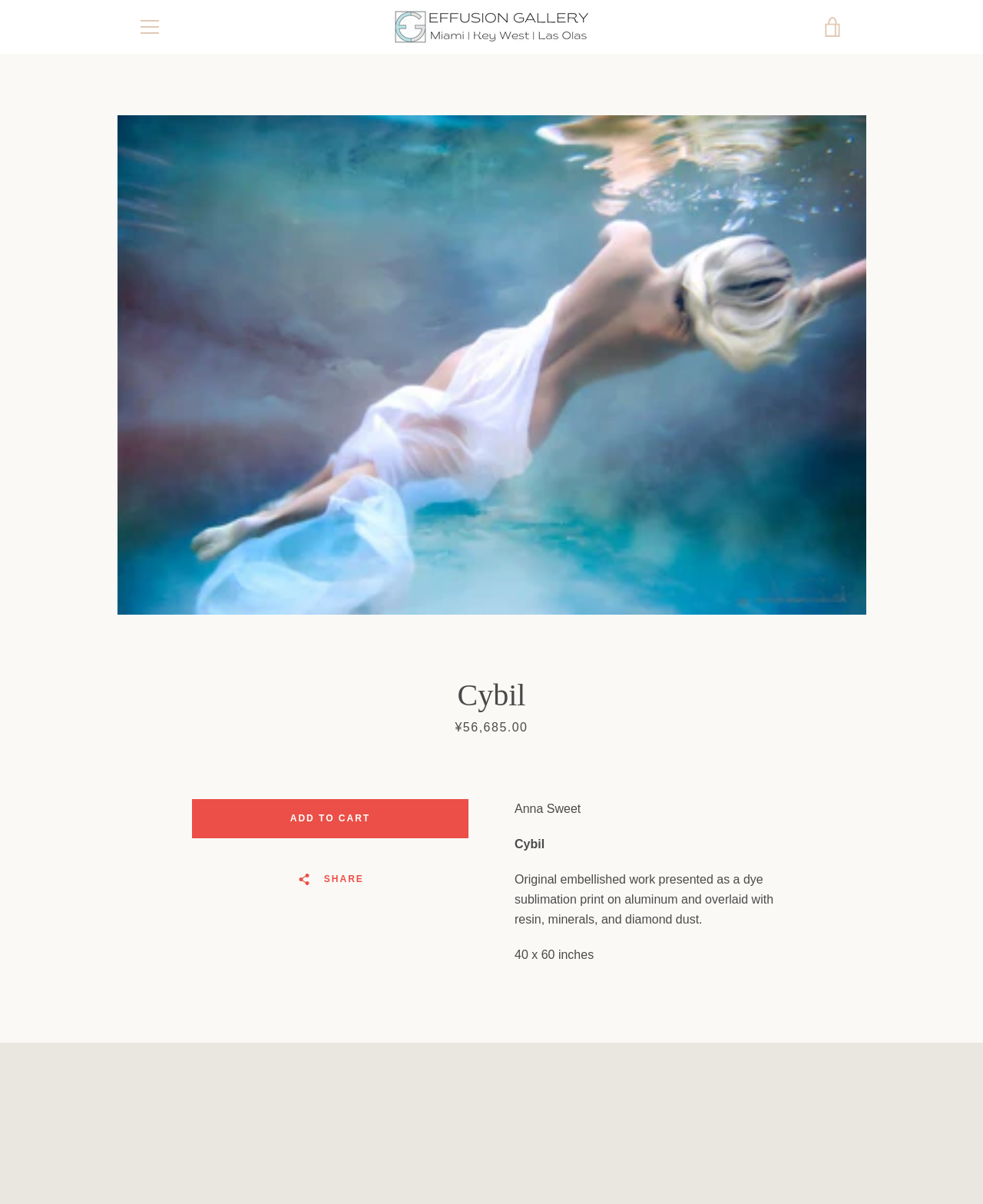Find the bounding box coordinates of the clickable region needed to perform the following instruction: "Visit Chris Stones' homepage". The coordinates should be provided as four float numbers between 0 and 1, i.e., [left, top, right, bottom].

None